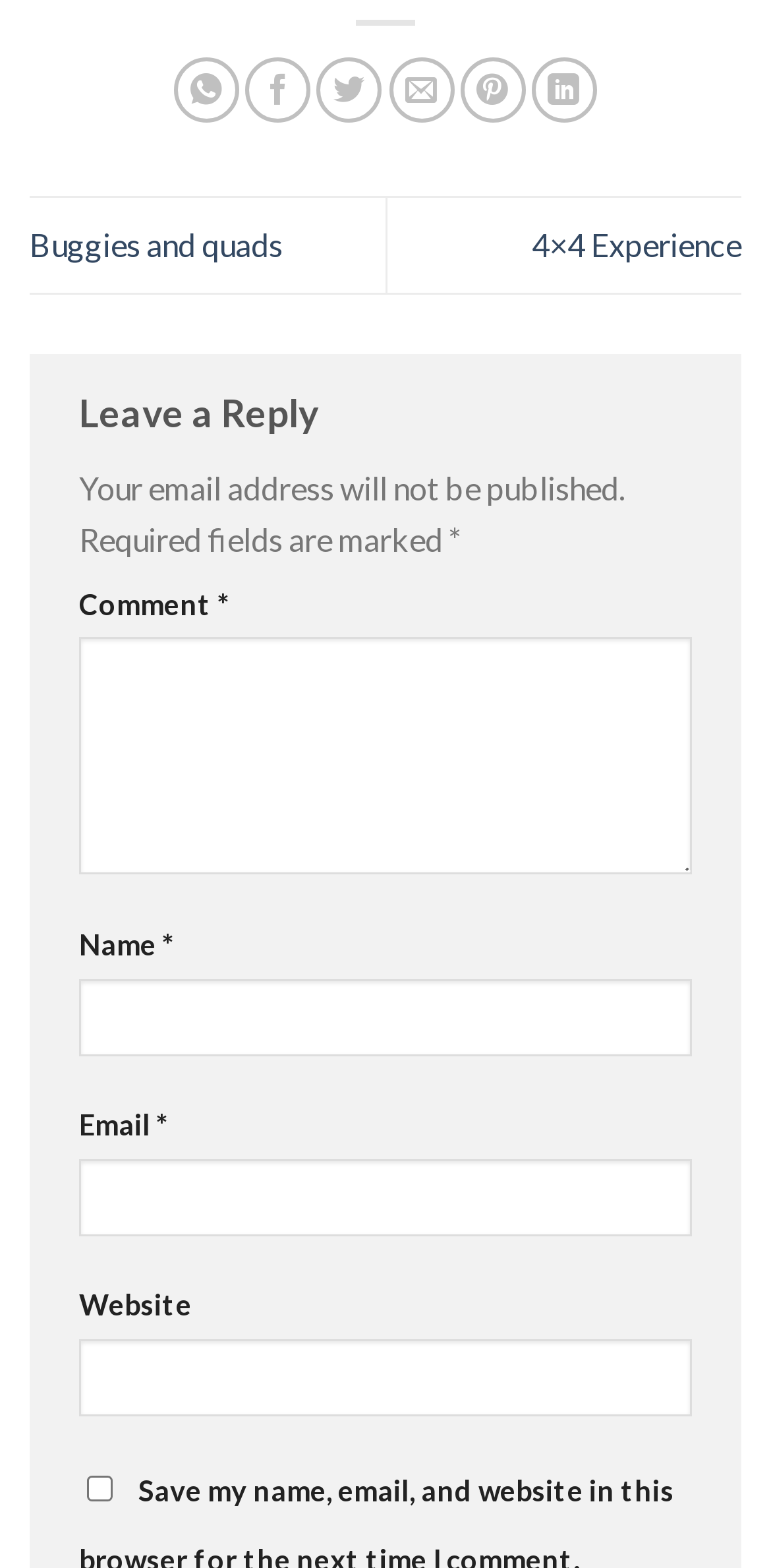What is the purpose of the links at the top?
Based on the screenshot, provide your answer in one word or phrase.

Share options